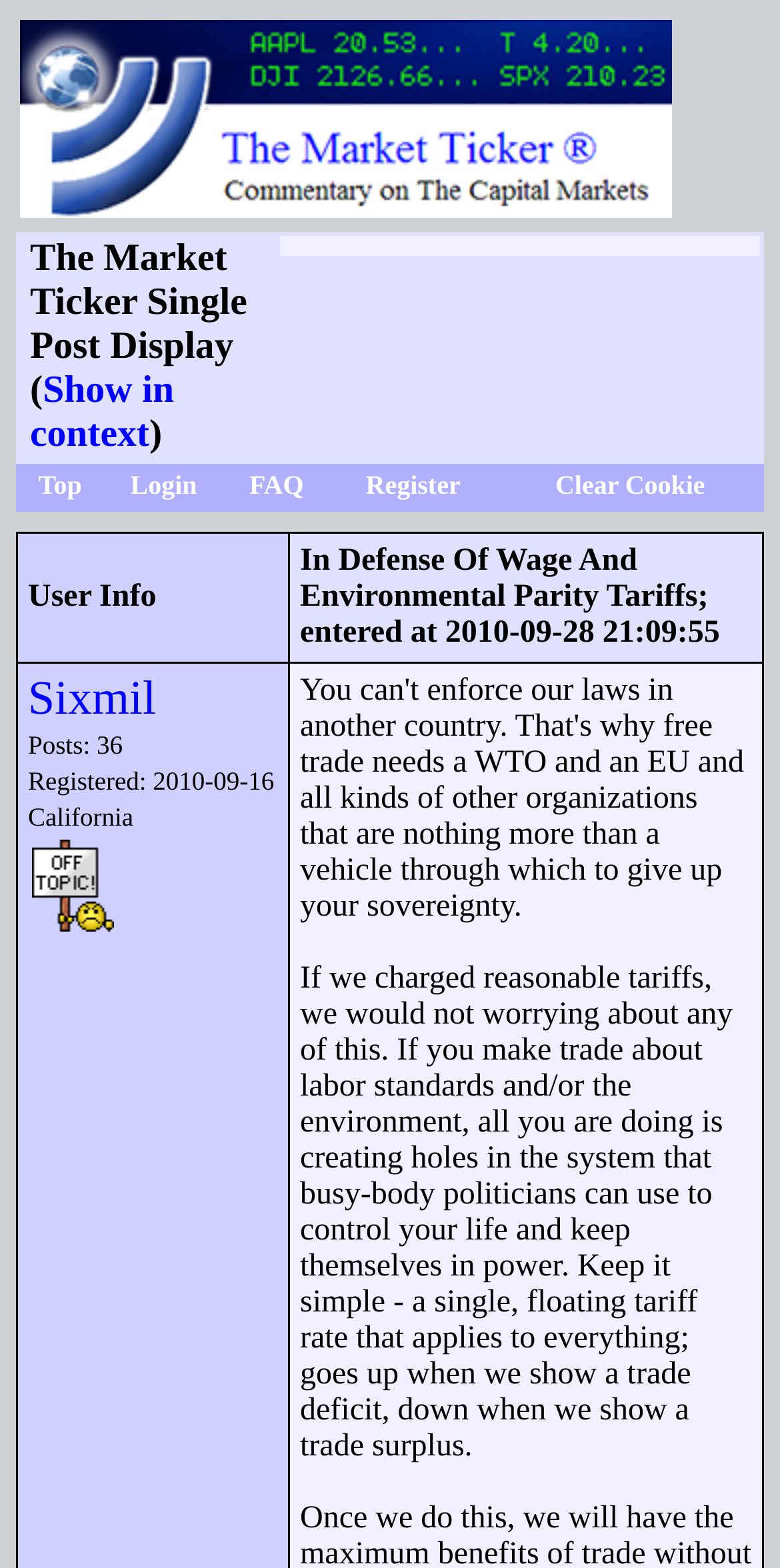Who posted the topic 'In Defense Of Wage And Environmental Parity Tariffs'?
Please provide a comprehensive answer based on the information in the image.

The topic 'In Defense Of Wage And Environmental Parity Tariffs' was posted by a user named 'Sixmil', as indicated by the link 'Sixmil' in the gridcell containing the topic title.